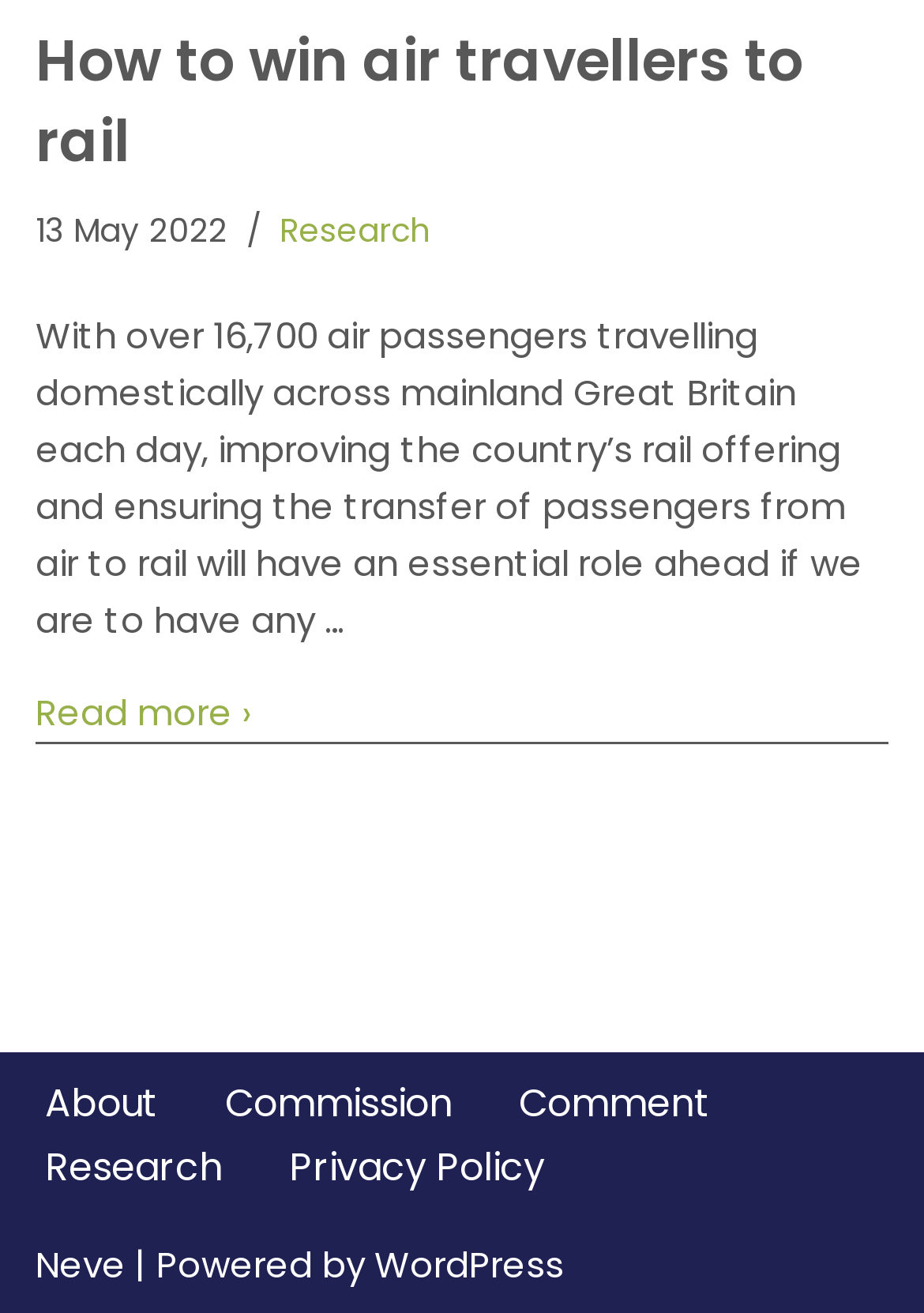For the element described, predict the bounding box coordinates as (top-left x, top-left y, bottom-right x, bottom-right y). All values should be between 0 and 1. Element description: Privacy Policy

[0.313, 0.864, 0.59, 0.912]